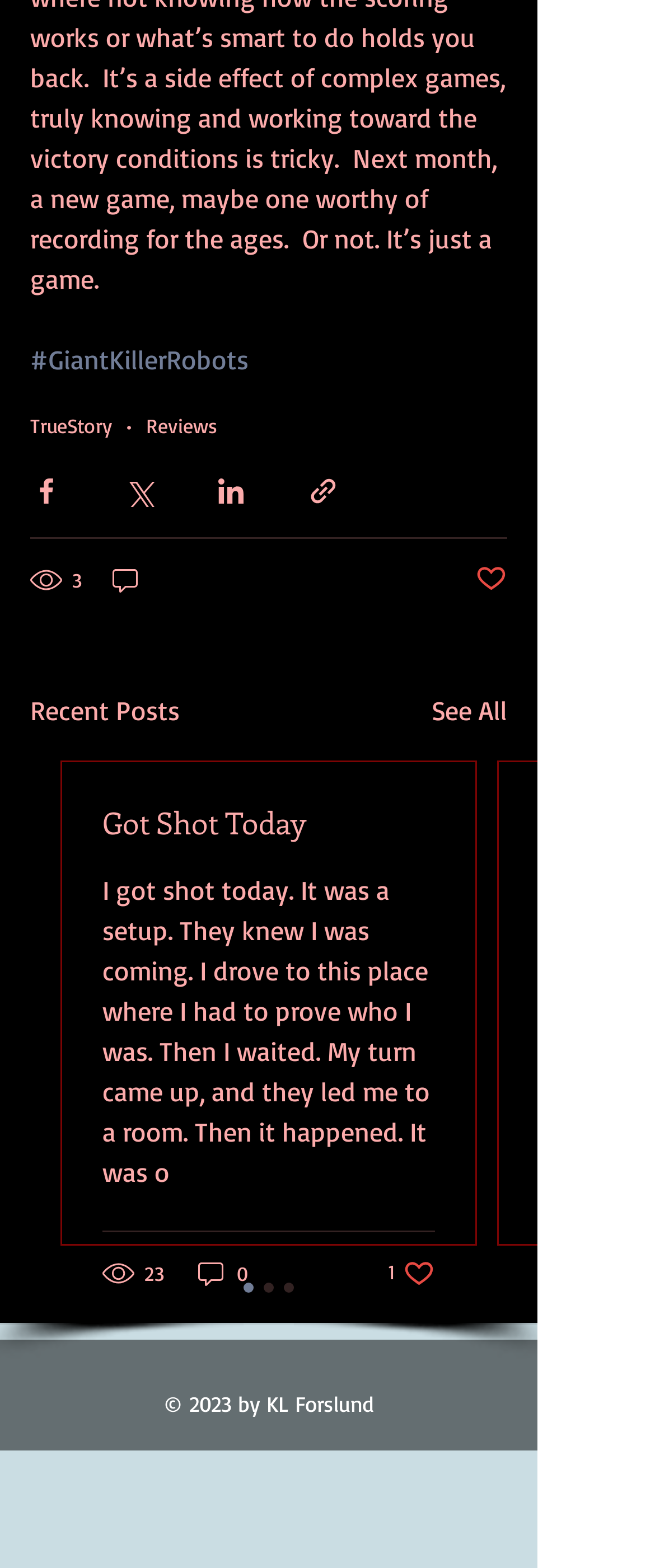Using the given description, provide the bounding box coordinates formatted as (top-left x, top-left y, bottom-right x, bottom-right y), with all values being floating point numbers between 0 and 1. Description: 3

[0.046, 0.359, 0.131, 0.381]